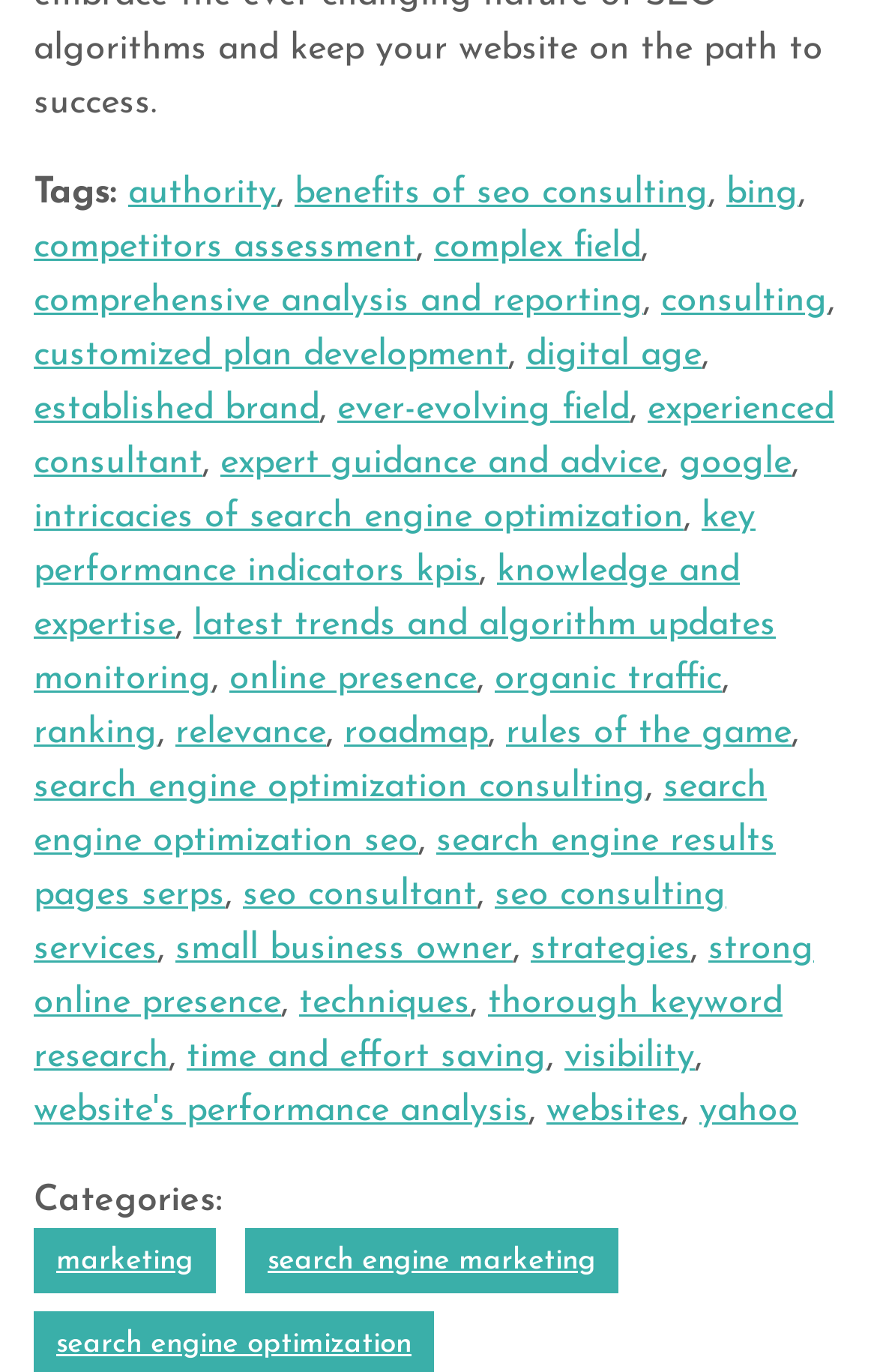What is the first tag mentioned?
Make sure to answer the question with a detailed and comprehensive explanation.

The first tag mentioned is 'authority' which is a link element located at the top of the webpage with a bounding box of [0.146, 0.127, 0.315, 0.153].